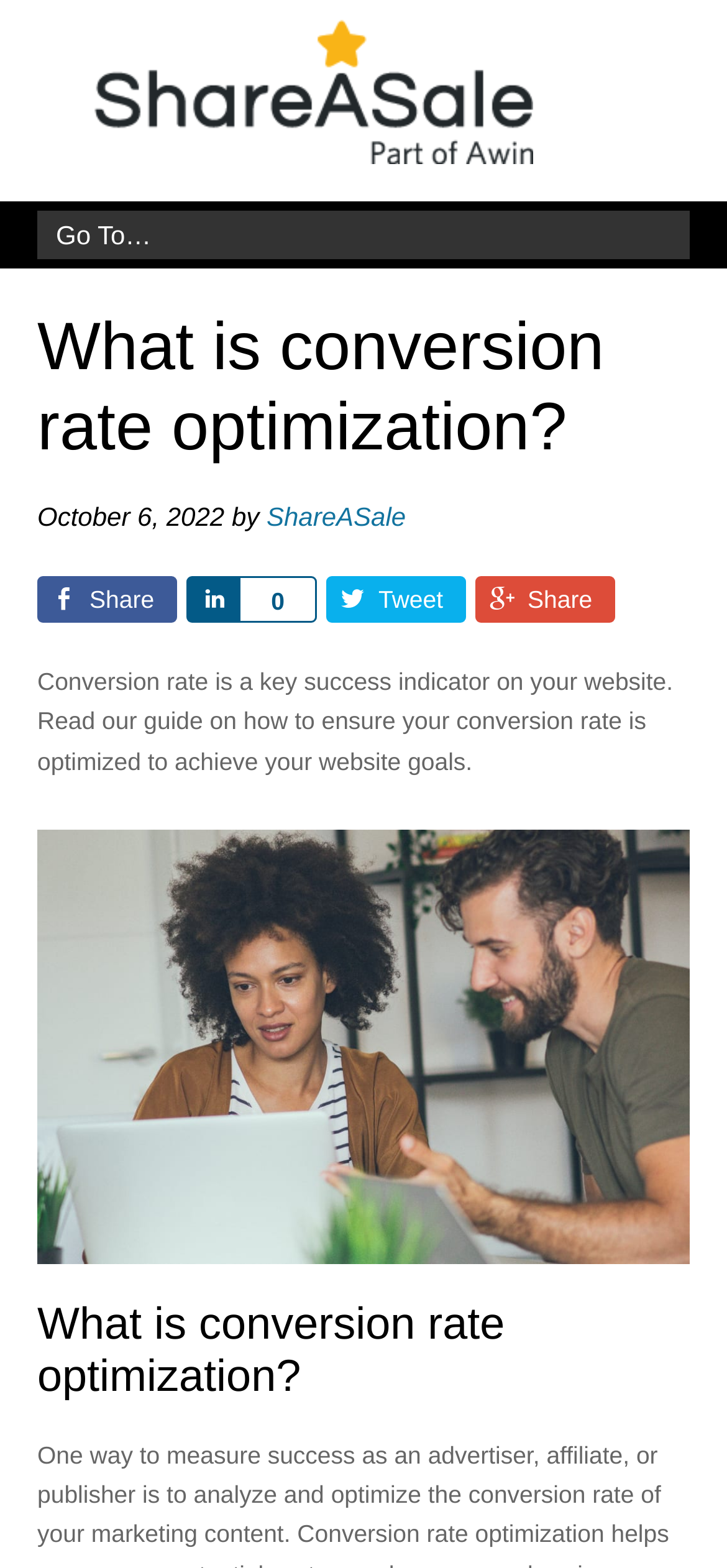What is the headline of the webpage?

What is conversion rate optimization?